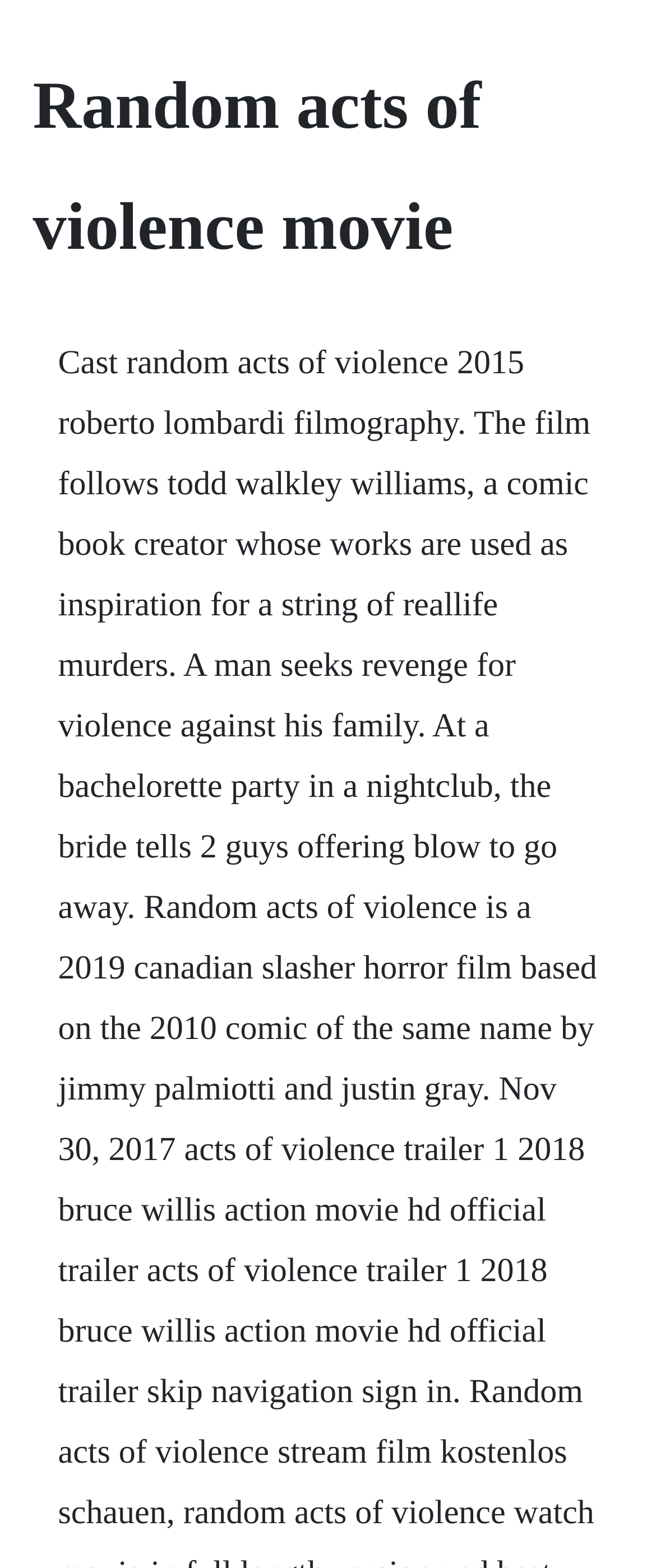What is the main heading of this webpage? Please extract and provide it.

Random acts of violence movie